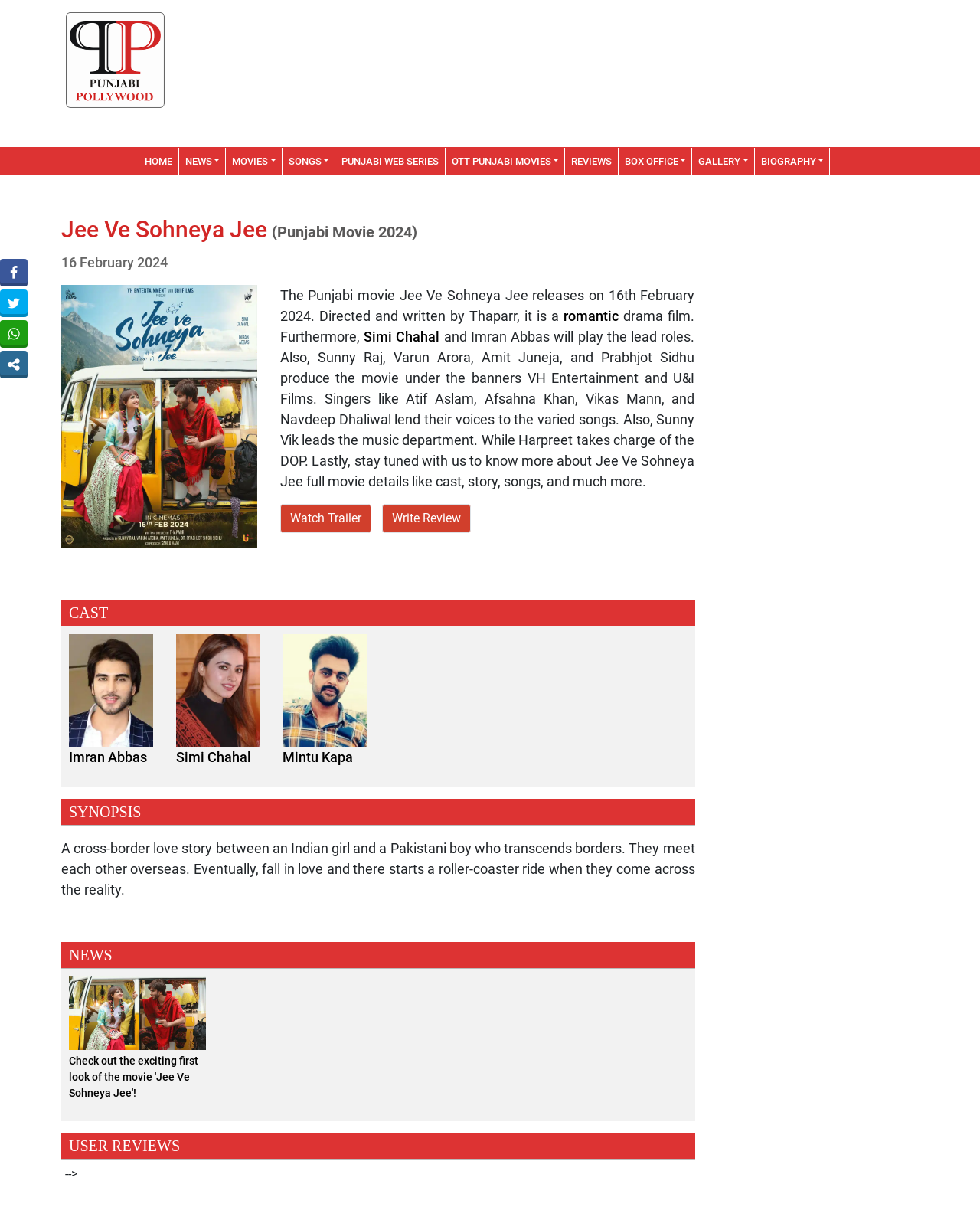Can you pinpoint the bounding box coordinates for the clickable element required for this instruction: "Read the review of Jee Ve Sohneya Jee"? The coordinates should be four float numbers between 0 and 1, i.e., [left, top, right, bottom].

[0.39, 0.418, 0.48, 0.442]